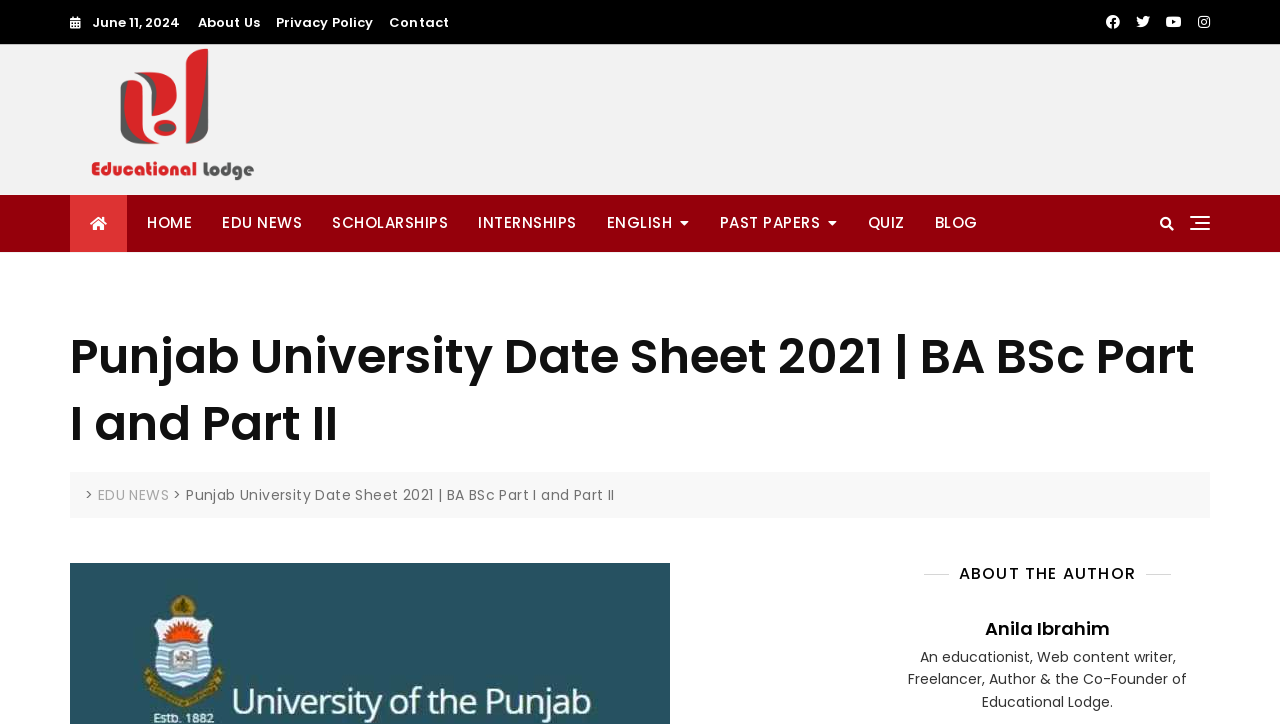Provide the bounding box coordinates of the HTML element this sentence describes: "EDU NEWS". The bounding box coordinates consist of four float numbers between 0 and 1, i.e., [left, top, right, bottom].

[0.162, 0.269, 0.248, 0.347]